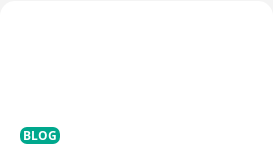Provide a comprehensive description of the image.

This image features a promotional banner related to a blog post titled "What to Look for in a Cloud Email Archiving Solution in 2024." The banner visually highlights the importance of cloud email archiving and suggests recent insights and features that organizations should consider for effective compliance and eDiscovery. The article, authored by Bojana Kostic and published on November 6, 2023, aims to educate readers on the essential aspects of cloud email archiving. The design elements of the banner are likely tailored to engage potential readers and encourage them to explore the full blog post for in-depth information.